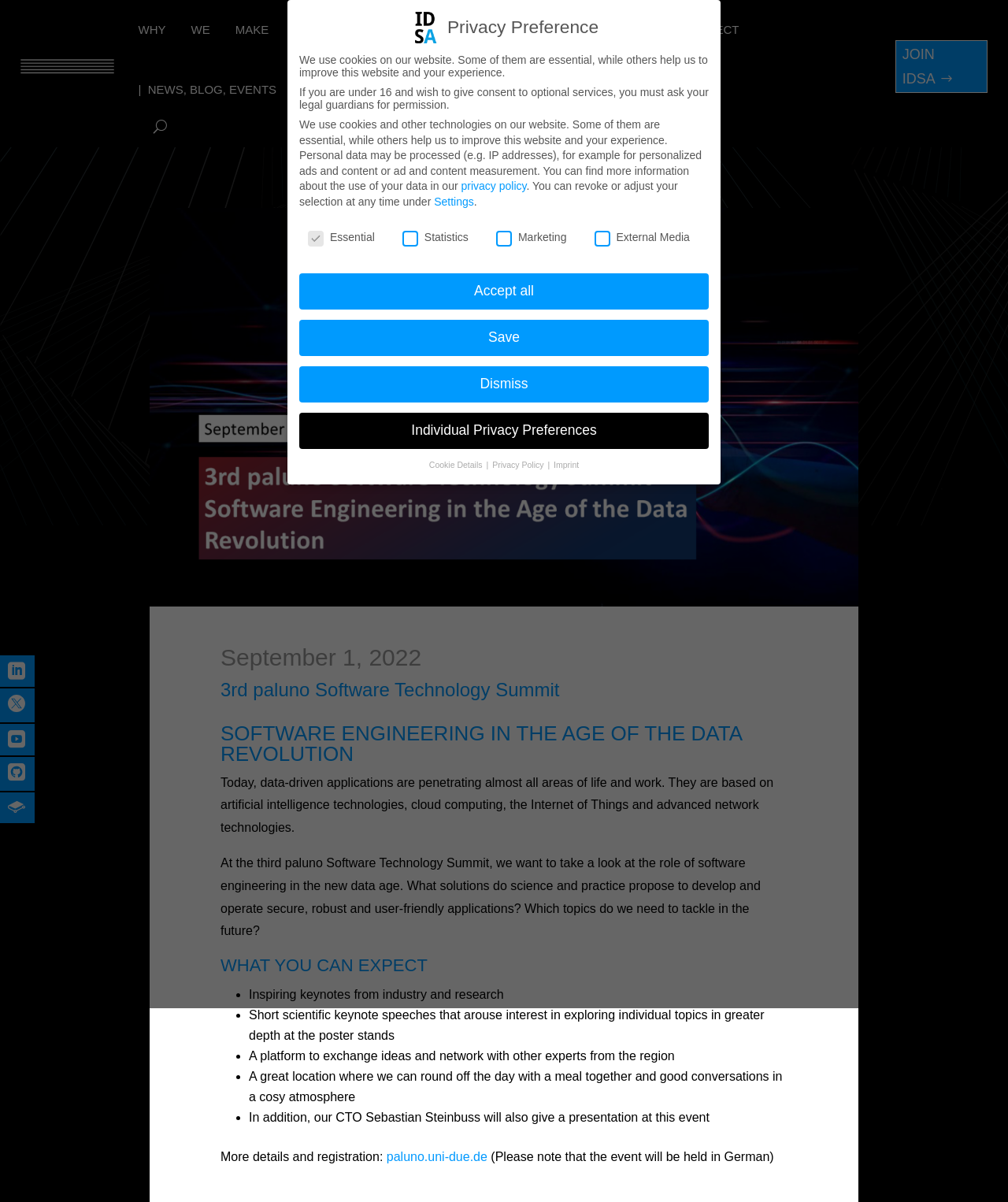Generate a thorough description of the webpage.

This webpage appears to be an event page for the 3rd paluno Software Technology Summit, which is scheduled to take place on September 1, 2022. At the top of the page, there is a navigation menu with links to various sections, including "WHY", "WE", "MAKE", "OFFERS", "ADOPT", "PUBLICATIONS", "KNOWLEDGE BASE", and "CONNECT". 

Below the navigation menu, there is a prominent image related to the event, accompanied by a heading that reads "3rd paluno Software Technology Summit" and a subheading that describes the event as "SOFTWARE ENGINEERING IN THE AGE OF THE DATA REVOLUTION". 

The main content of the page is divided into several sections. The first section provides an overview of the event, stating that it will explore the role of software engineering in the new data age. The second section, titled "WHAT YOU CAN EXPECT", lists the benefits of attending the event, including inspiring keynotes, scientific keynote speeches, networking opportunities, and a great location for socializing. 

Further down the page, there is a section with more details about the event, including a link to register and a note that the event will be held in German. 

At the bottom of the page, there is a section dedicated to privacy preferences, where users can adjust their cookie settings and learn more about the website's privacy policy. There are also several buttons and links related to privacy and cookie settings.